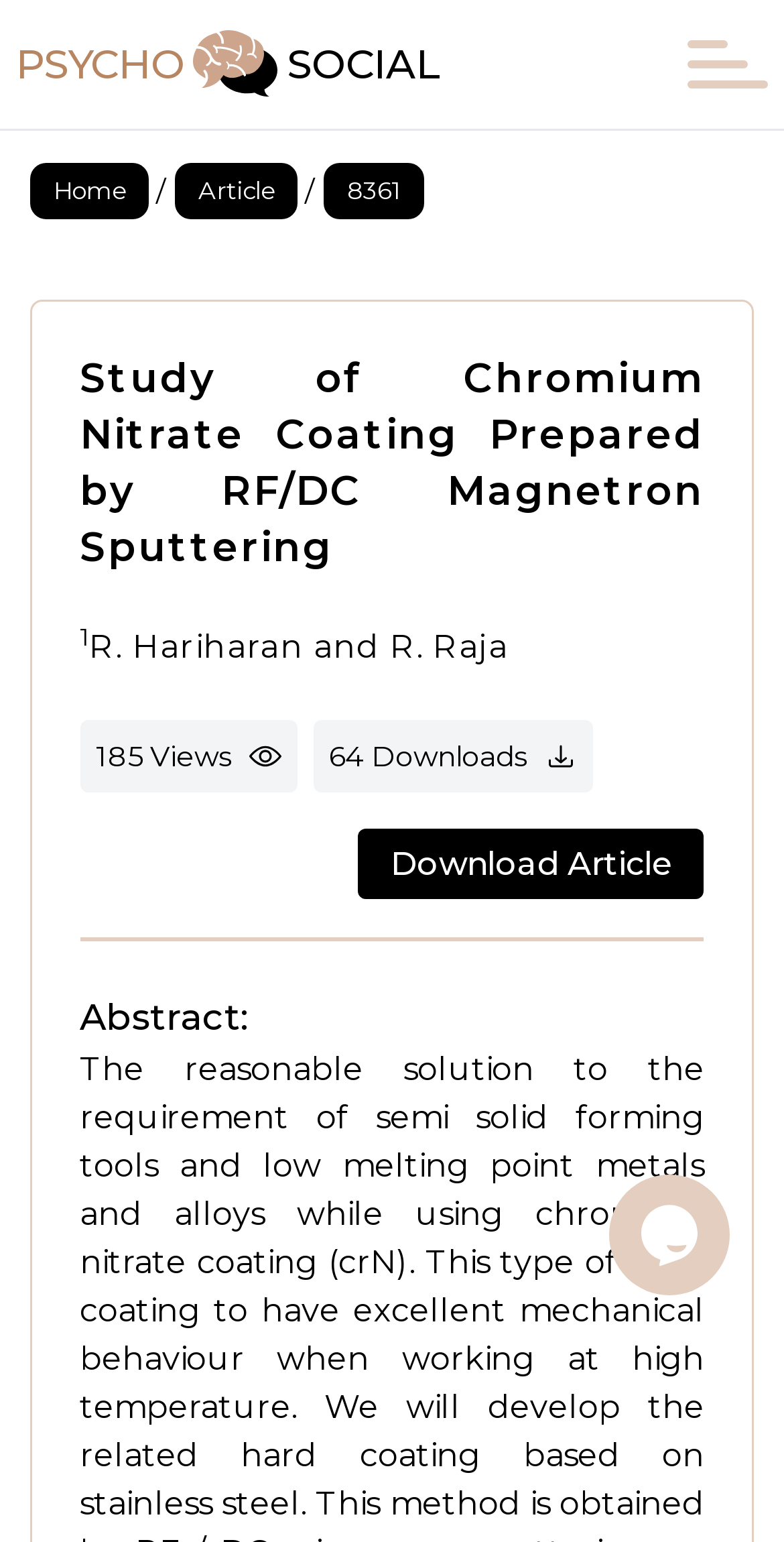What is the name of the publication?
Give a detailed and exhaustive answer to the question.

The name of the publication can be found at the top of the webpage, where it says 'PSYCHO SOCIAL' in a link format.